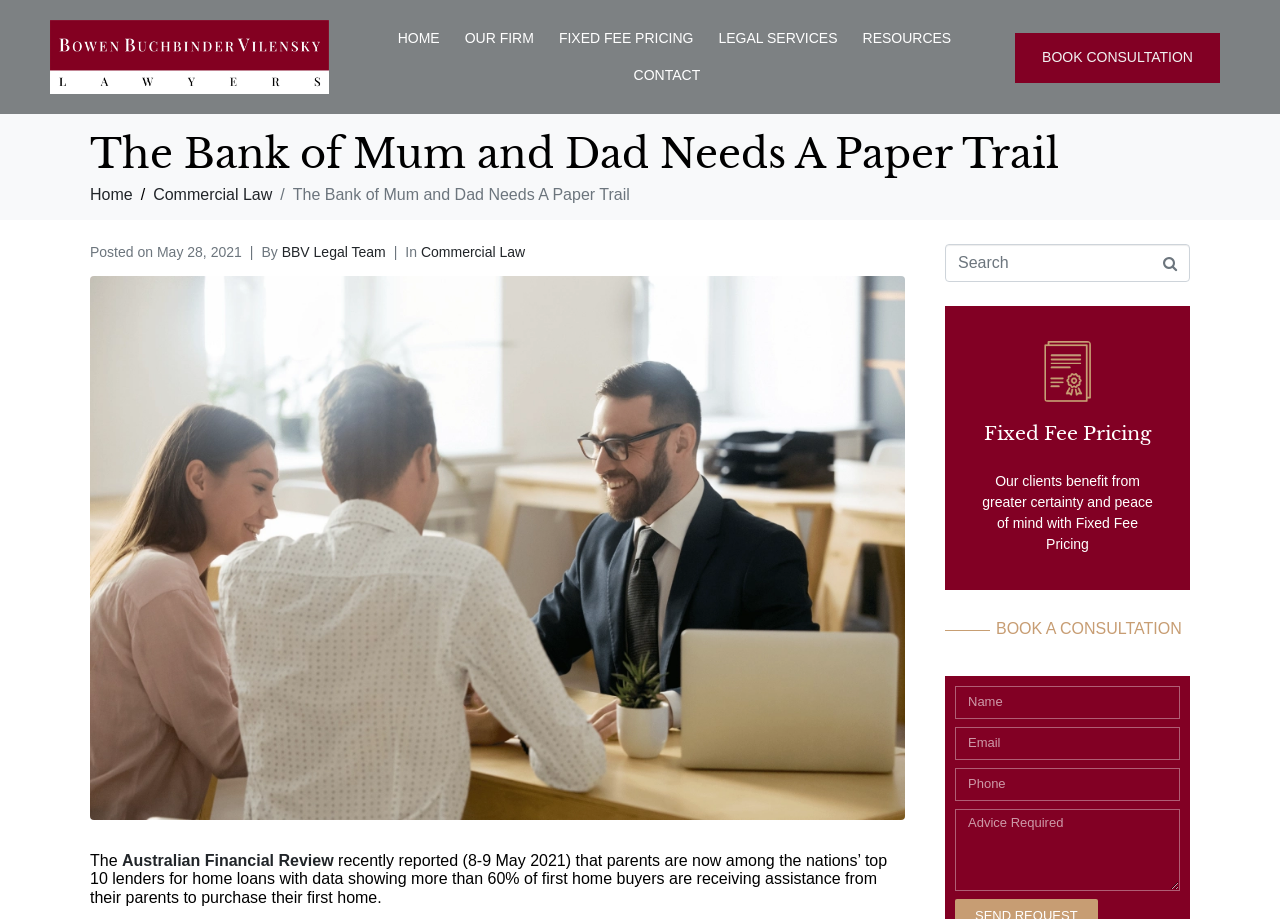Please specify the bounding box coordinates for the clickable region that will help you carry out the instruction: "Enter your name".

[0.746, 0.746, 0.922, 0.782]